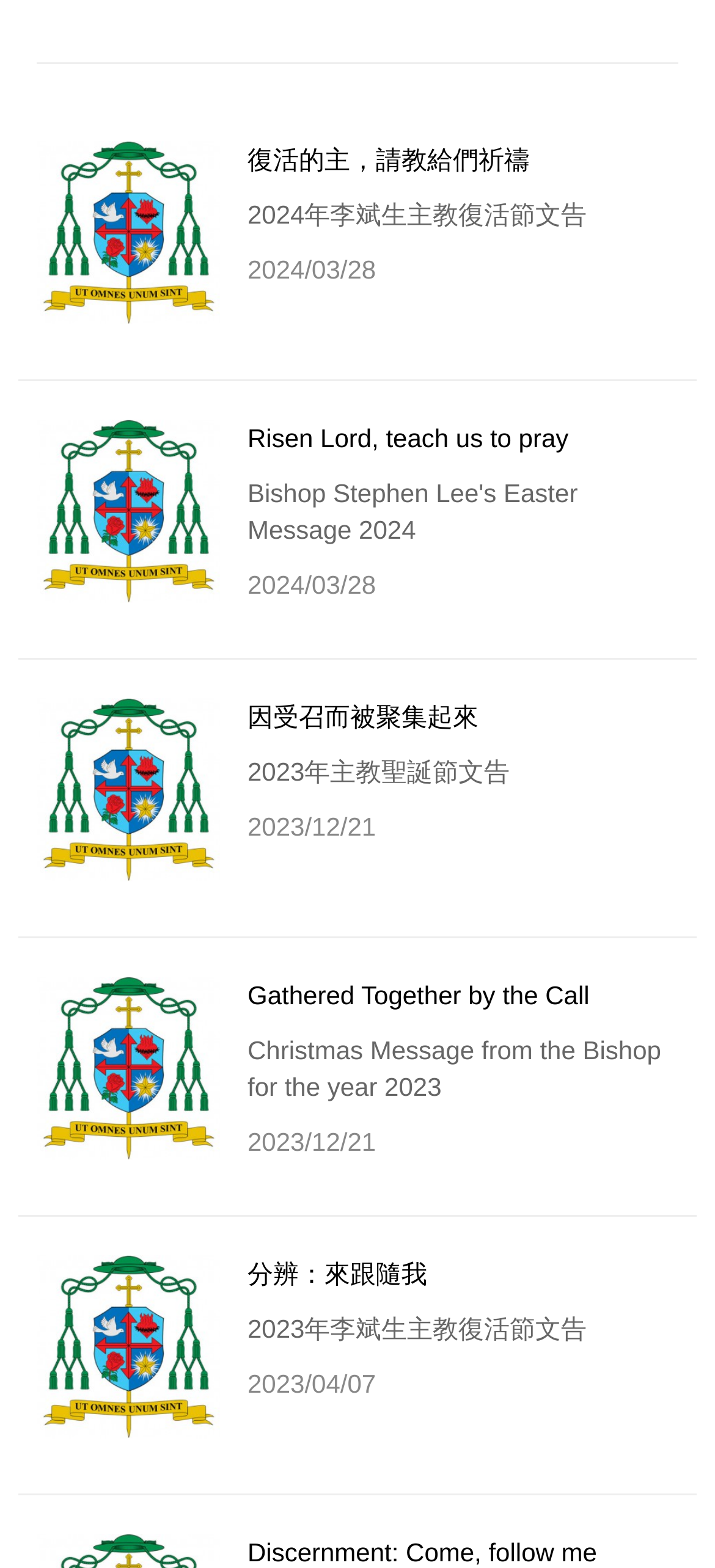Locate the bounding box coordinates of the element that needs to be clicked to carry out the instruction: "Follow the link to learn about discernment". The coordinates should be given as four float numbers ranging from 0 to 1, i.e., [left, top, right, bottom].

[0.346, 0.98, 0.835, 0.999]